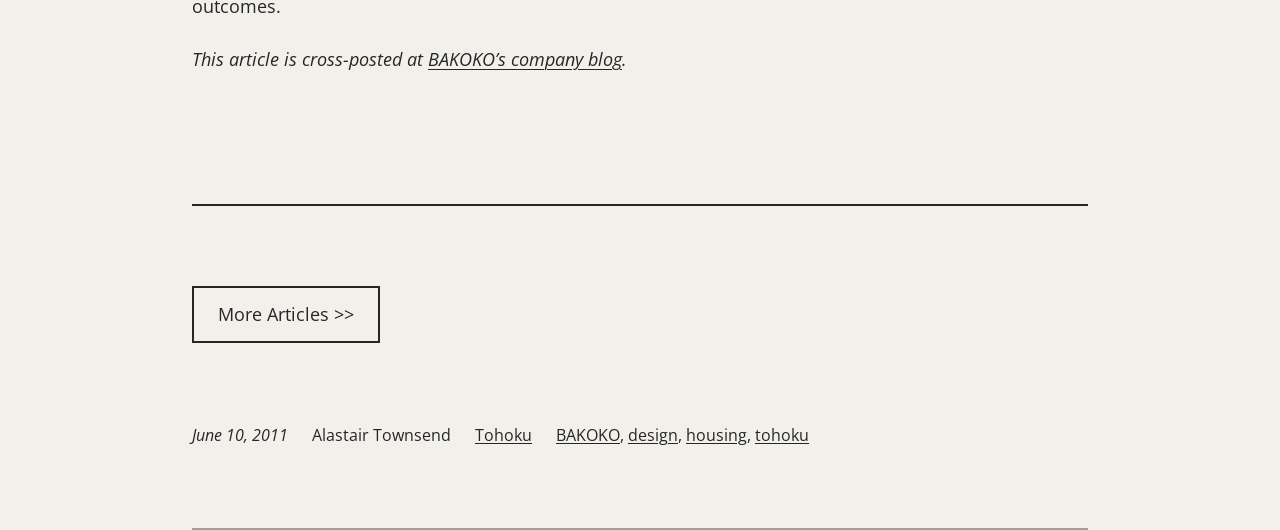What is the category of the article?
Based on the image content, provide your answer in one word or a short phrase.

housing